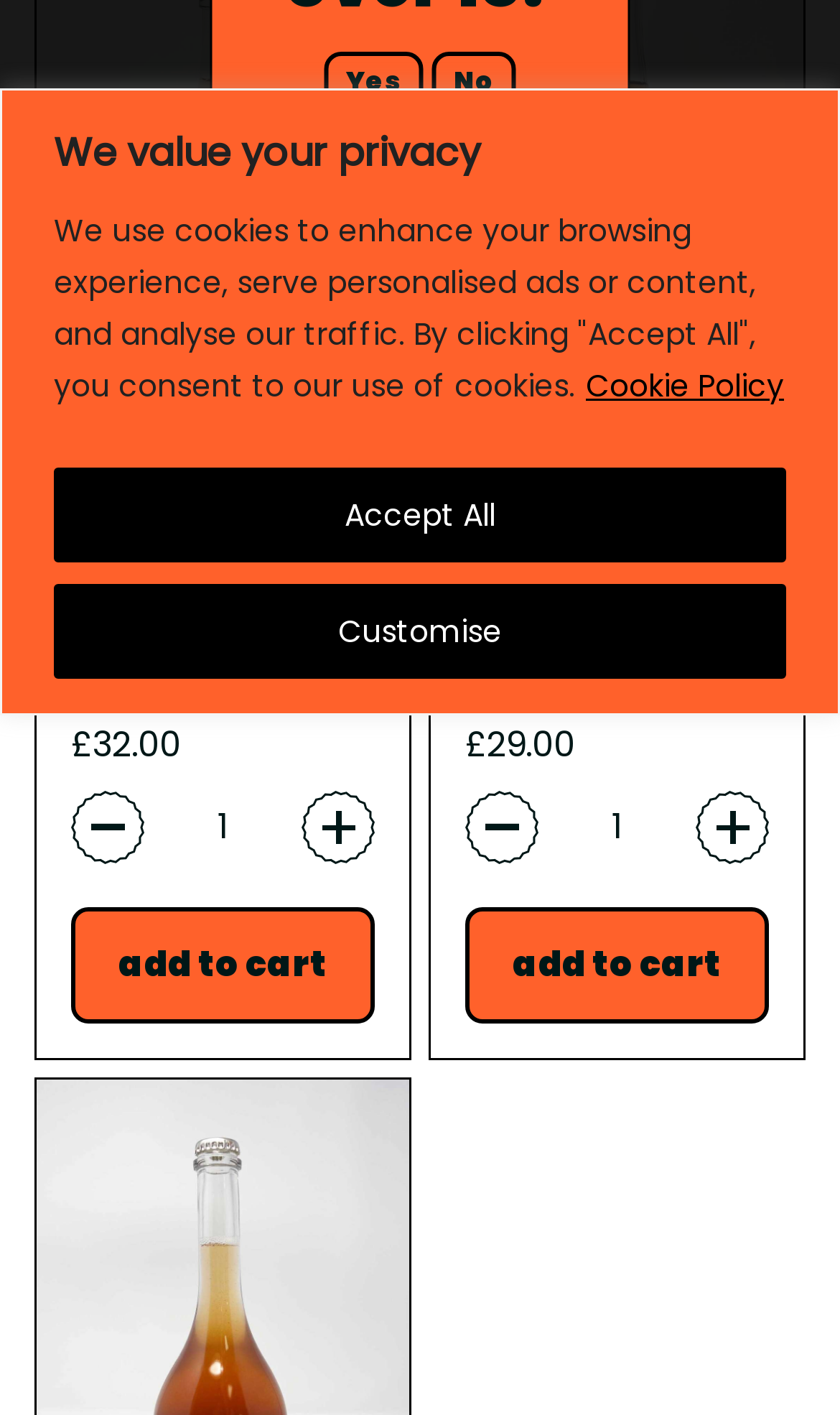Please provide the bounding box coordinate of the region that matches the element description: Piggy Pop 2021. Coordinates should be in the format (top-left x, top-left y, bottom-right x, bottom-right y) and all values should be between 0 and 1.

[0.554, 0.372, 0.915, 0.402]